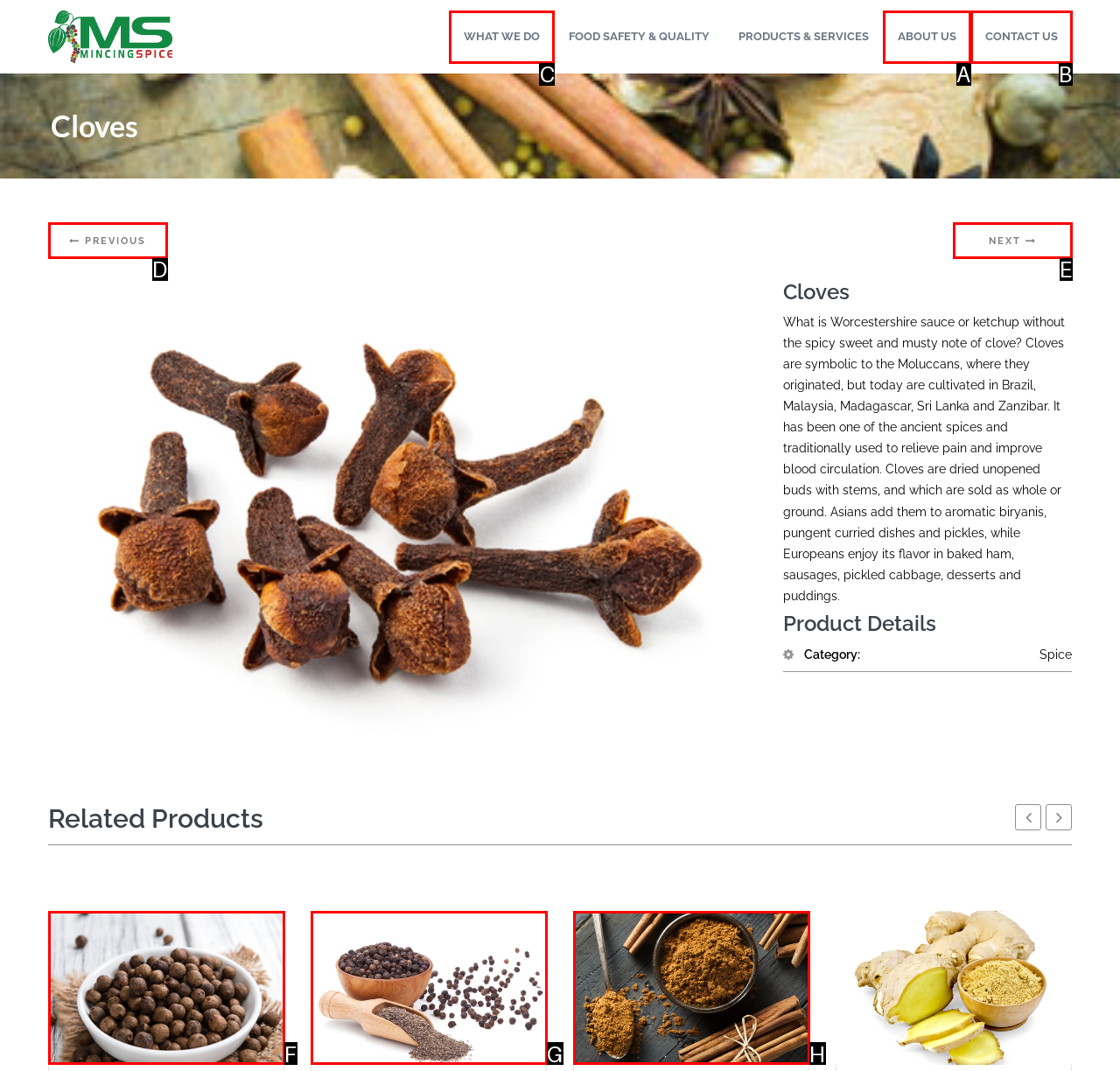Identify the HTML element I need to click to complete this task: Go to WHAT WE DO page Provide the option's letter from the available choices.

C